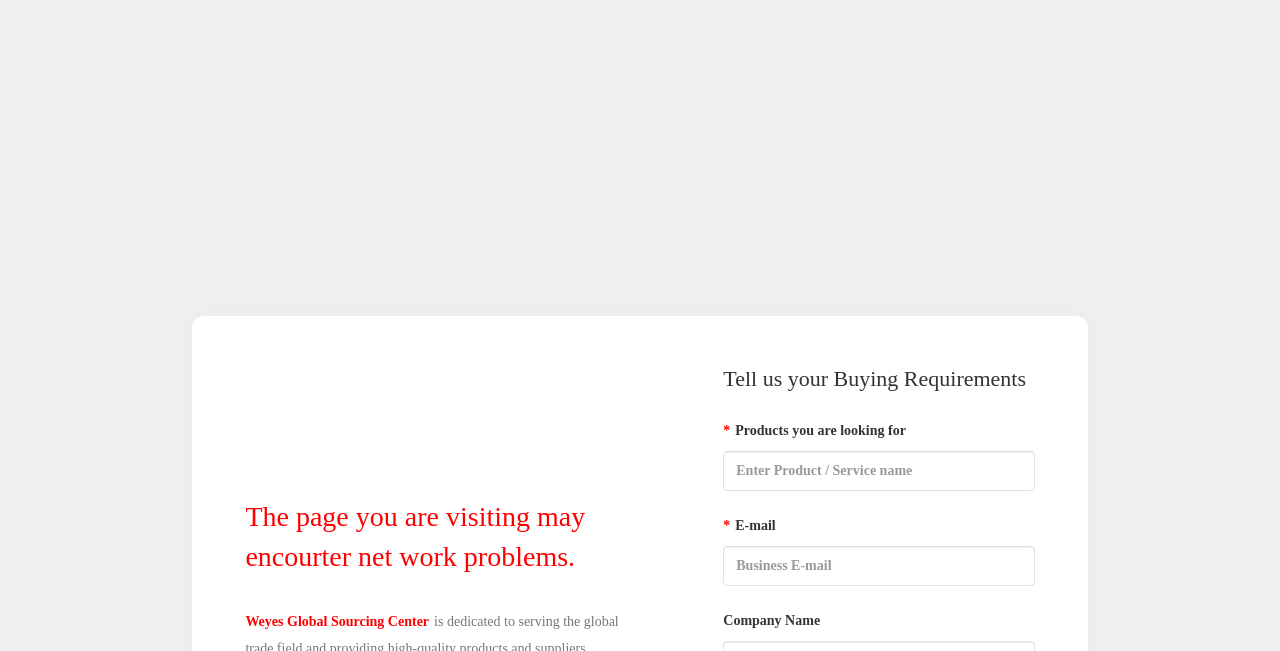What is the warning message on the webpage?
Answer with a single word or phrase, using the screenshot for reference.

Network problems